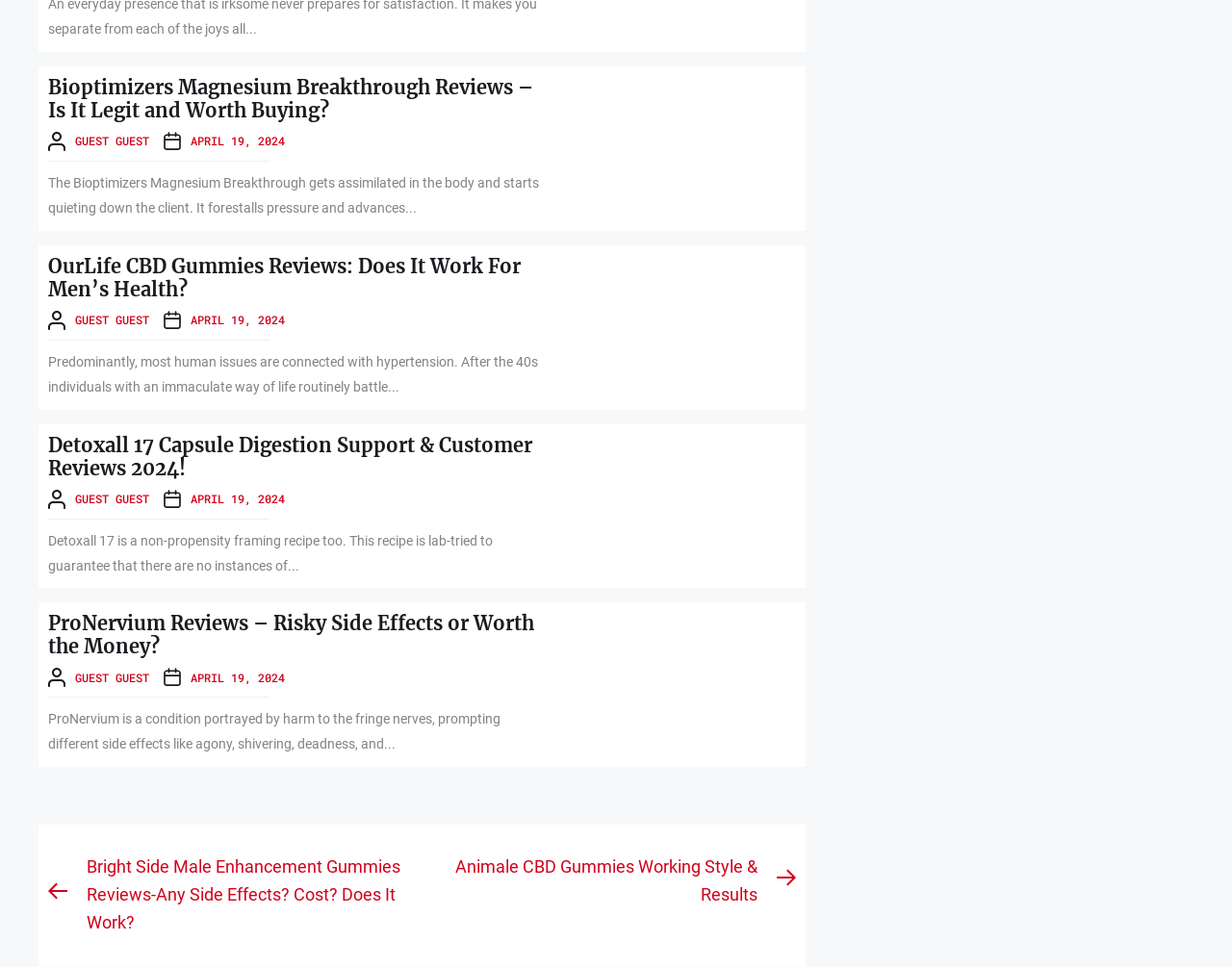Identify the bounding box coordinates of the element that should be clicked to fulfill this task: "Read Bioptimizers Magnesium Breakthrough reviews". The coordinates should be provided as four float numbers between 0 and 1, i.e., [left, top, right, bottom].

[0.039, 0.079, 0.441, 0.126]